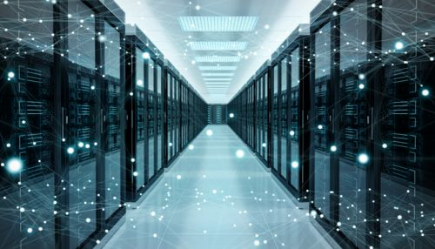Detail the scene depicted in the image with as much precision as possible.

The image depicts a modern data center, characterized by rows of sleek server racks illuminated under bright overhead lighting. The corridor is lined with transparent panels, showcasing a network of computer equipment, suggesting a high-capacity environment for data processing. Overlaying the scene is a digital network visualization, highlighting the advanced technological frameworks at play in fiber-optic data transmission.

This setting aligns with the principle of fiber-optic cables, which transmit data as light over long distances, offering substantial benefits in terms of speed and efficiency. The transition from electrical to optical signals enables higher data rates, reaching up to 40 Gbps or more, while maintaining a lightweight structure that is resistant to electromagnetic interference. This representation underscores the optimization fiber-optic technology brings to data centers, facilitating the handling of vast amounts of data across various applications, from industrial automation to network solutions. The visual elements emphasize the future-forward nature of data transmission as it becomes increasingly vital in works such as these.